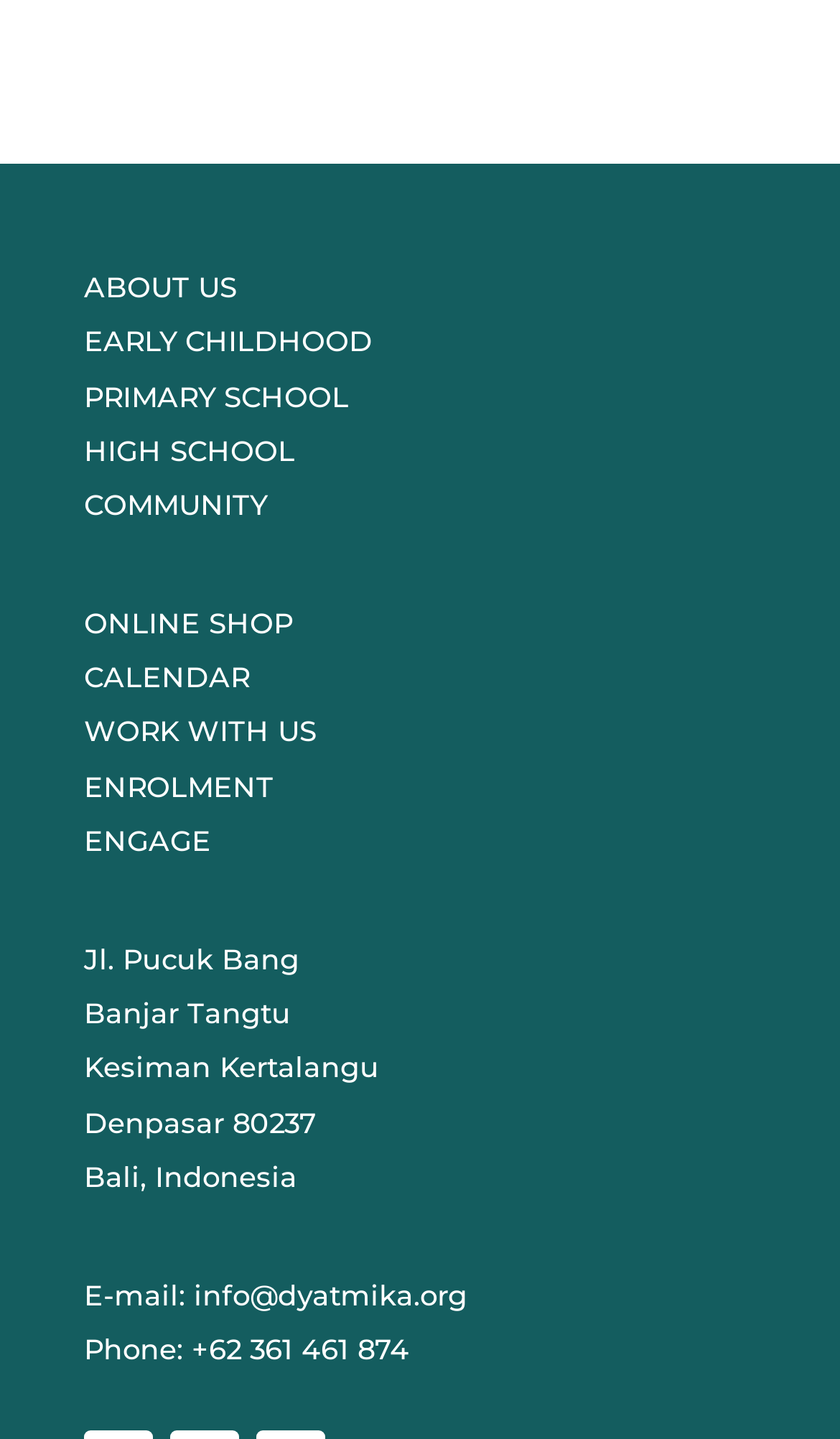Determine the bounding box coordinates of the element that should be clicked to execute the following command: "check calendar".

[0.1, 0.459, 0.297, 0.482]